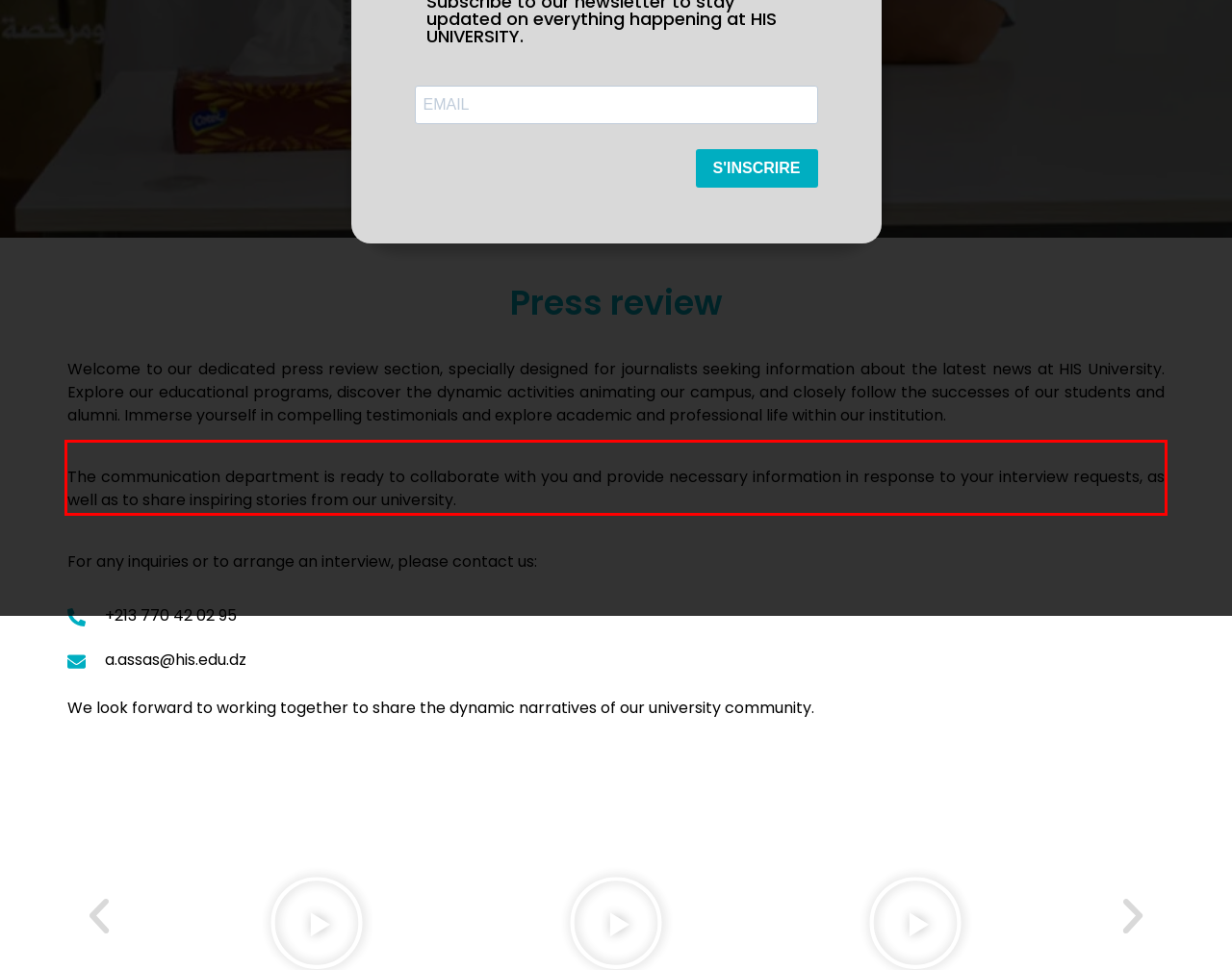With the given screenshot of a webpage, locate the red rectangle bounding box and extract the text content using OCR.

The communication department is ready to collaborate with you and provide necessary information in response to your interview requests, as well as to share inspiring stories from our university.